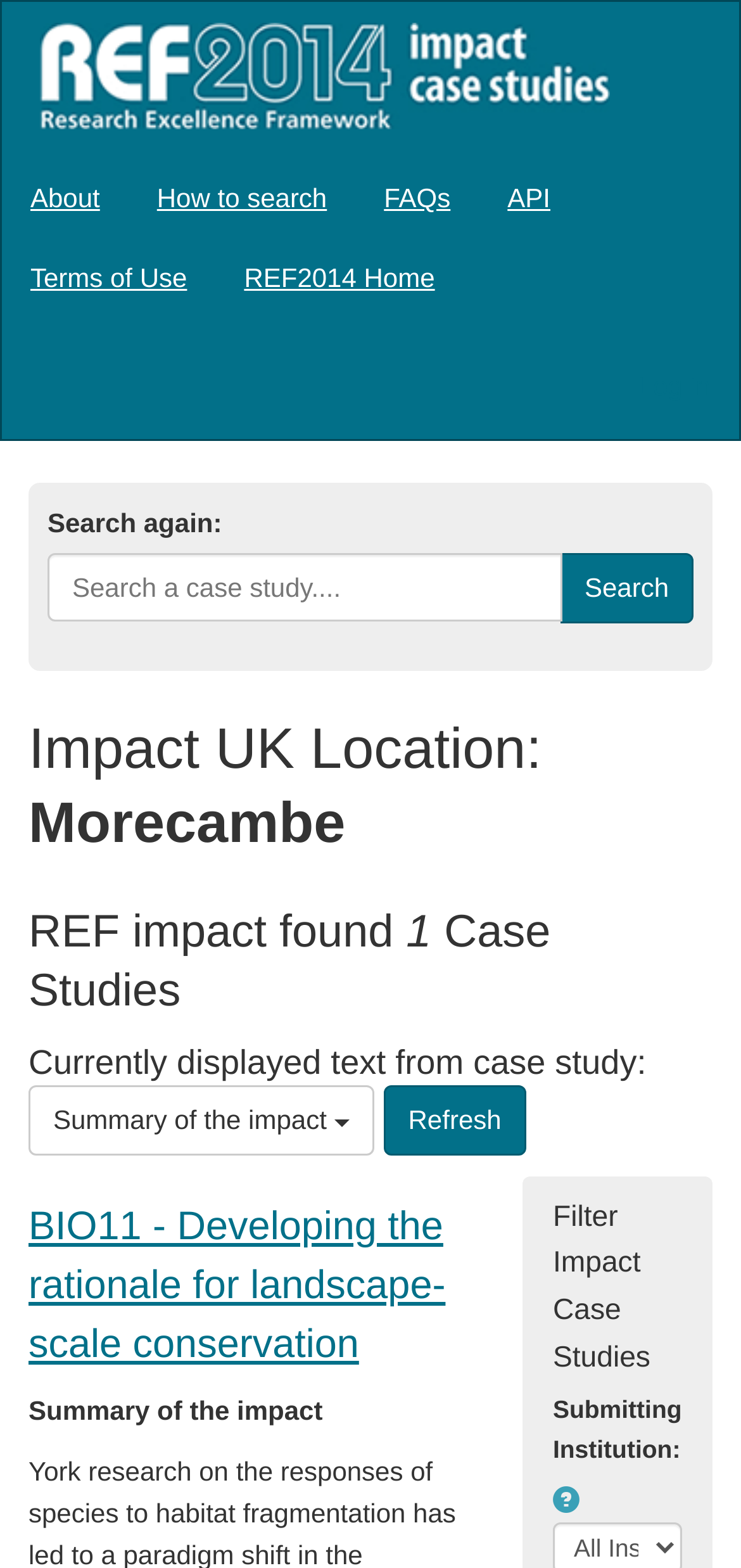Explain the webpage in detail.

The webpage is titled "Results" and appears to be a search results page. At the top, there is a header section with a link to "REF2014" and a horizontal menu bar with several menu items, including "About", "How to search", "FAQs", "API", "Terms of Use", and "REF2014 Home". To the right of the menu bar, there is a "Log in" link.

Below the header section, there is a search form with a label "Search again:" and a text box to enter a search query. The search form also has a "Search" button.

The main content of the page is a list of search results, with each result displayed as a heading. The first heading is "Impact UK Location: Morecambe", followed by "REF impact found 1 Case Studies". The third heading is "Currently displayed text from case study: Summary of the impact Refresh", which has two buttons, "Summary of the impact" and "Refresh", below it.

The next heading is "BIO11 - Developing the rationale for landscape-scale conservation", which is a link to a case study. Below this, there is another heading "Summary of the impact". 

On the right side of the page, there is a section with a heading "Filter Impact Case Studies" and a label "Submitting Institution:". Below this, there is a button with an icon.

Overall, the page appears to be a search results page for case studies, with a search form at the top and a list of search results below. Each result is displayed as a heading, with some results having additional buttons or links.